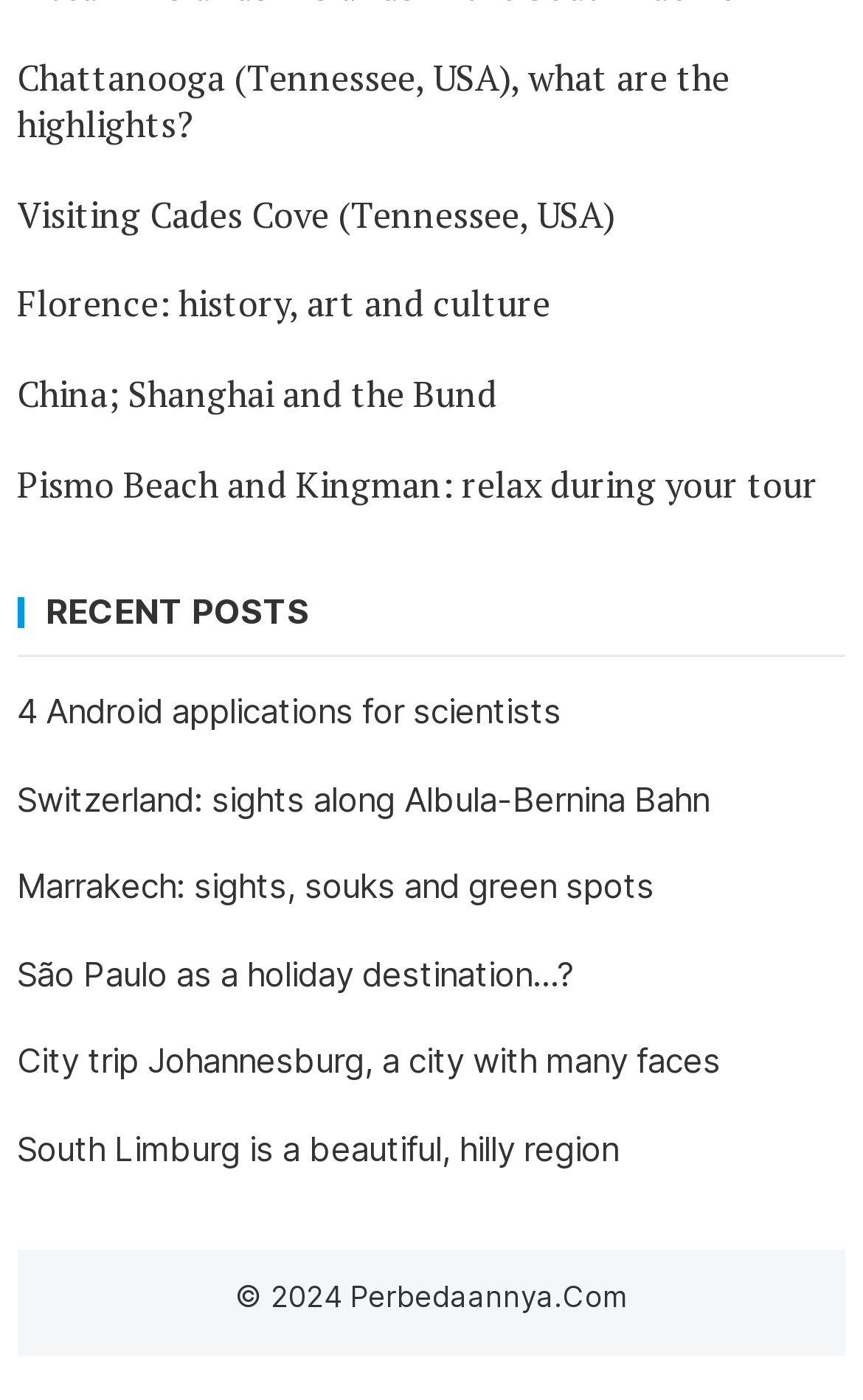Could you specify the bounding box coordinates for the clickable section to complete the following instruction: "Browse 'Hawaii Military Bases'"?

None